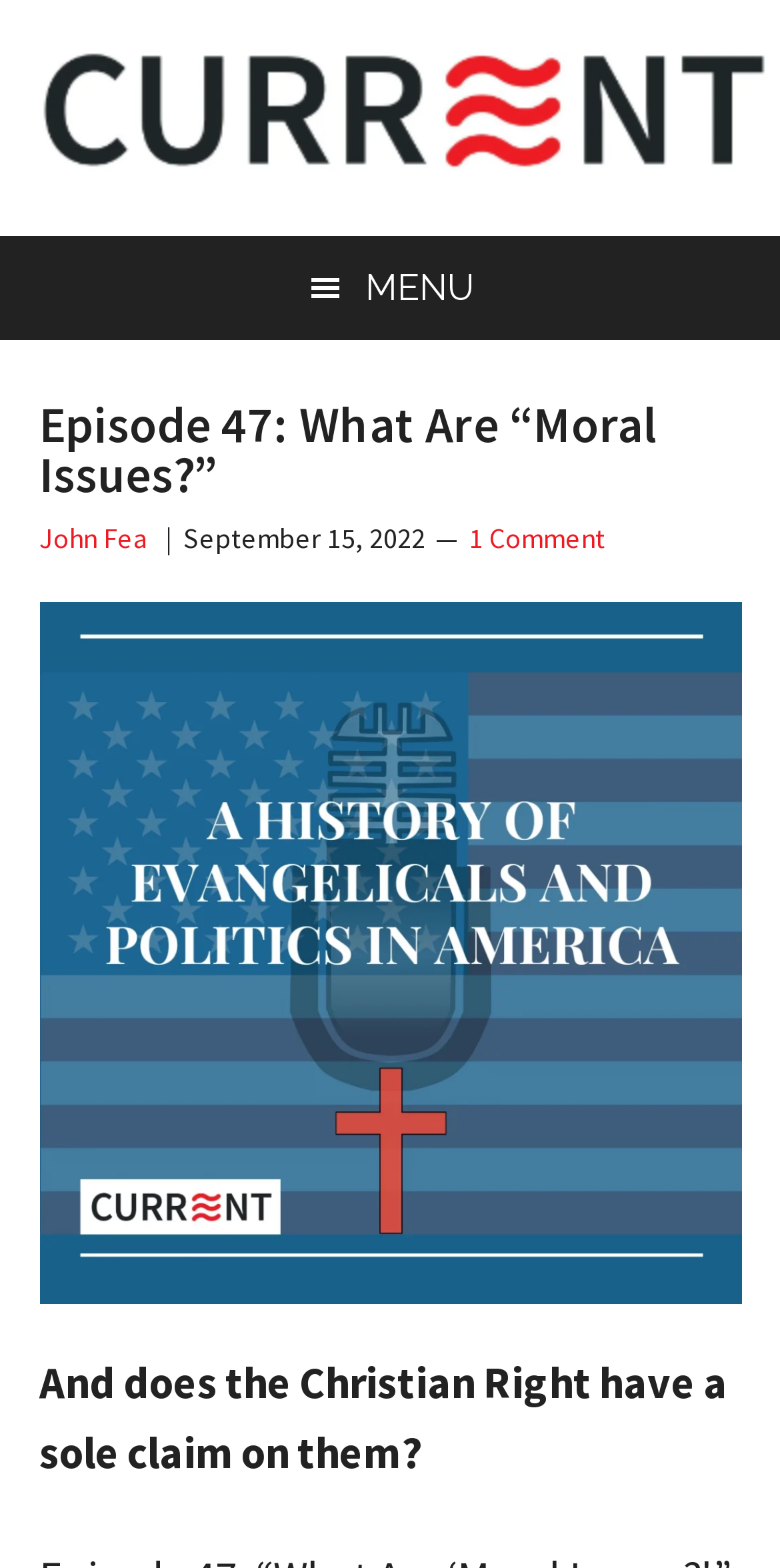Provide a single word or phrase answer to the question: 
How many comments does the episode have?

1